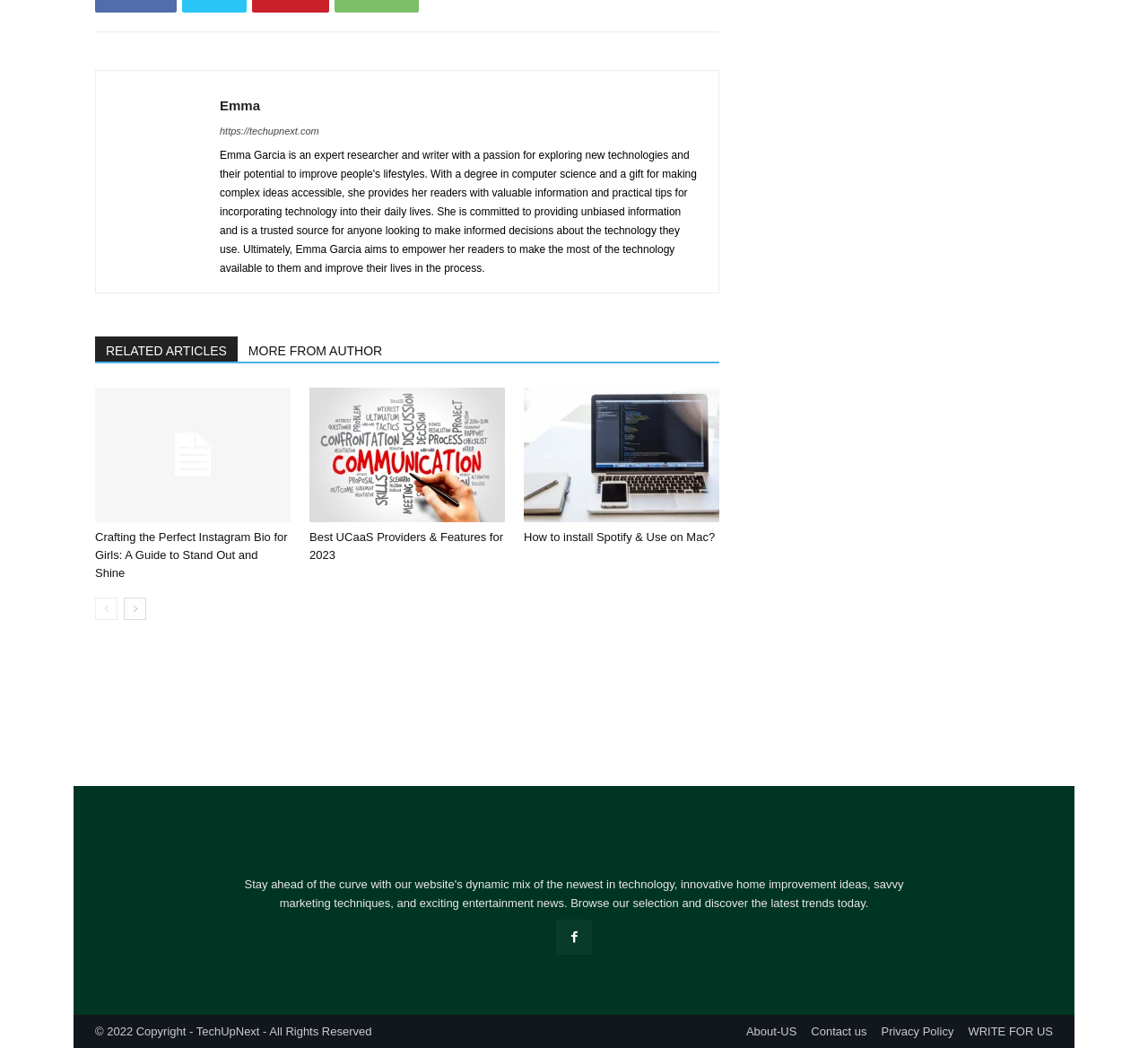Please determine the bounding box coordinates, formatted as (top-left x, top-left y, bottom-right x, bottom-right y), with all values as floating point numbers between 0 and 1. Identify the bounding box of the region described as: MORE FROM AUTHOR

[0.207, 0.321, 0.342, 0.345]